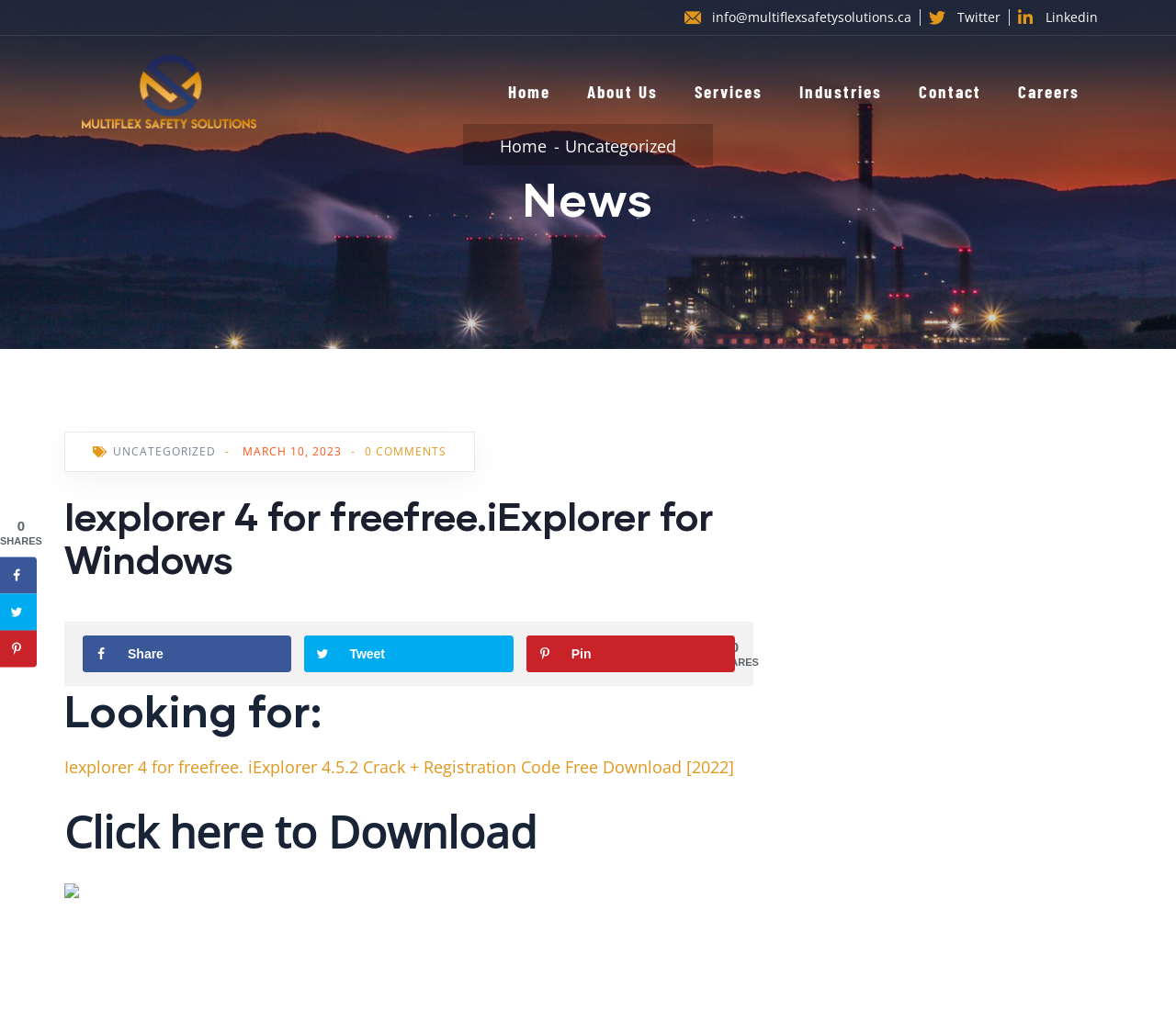Based on what you see in the screenshot, provide a thorough answer to this question: What is the website's main purpose?

Based on the webpage's content, especially the heading 'Iexplorer 4 for freefree.iExplorer for Windows' and the link 'Click here to Download', it is clear that the website's main purpose is to provide a download link for iExplorer 4.5.2 Crack with Registration Code.